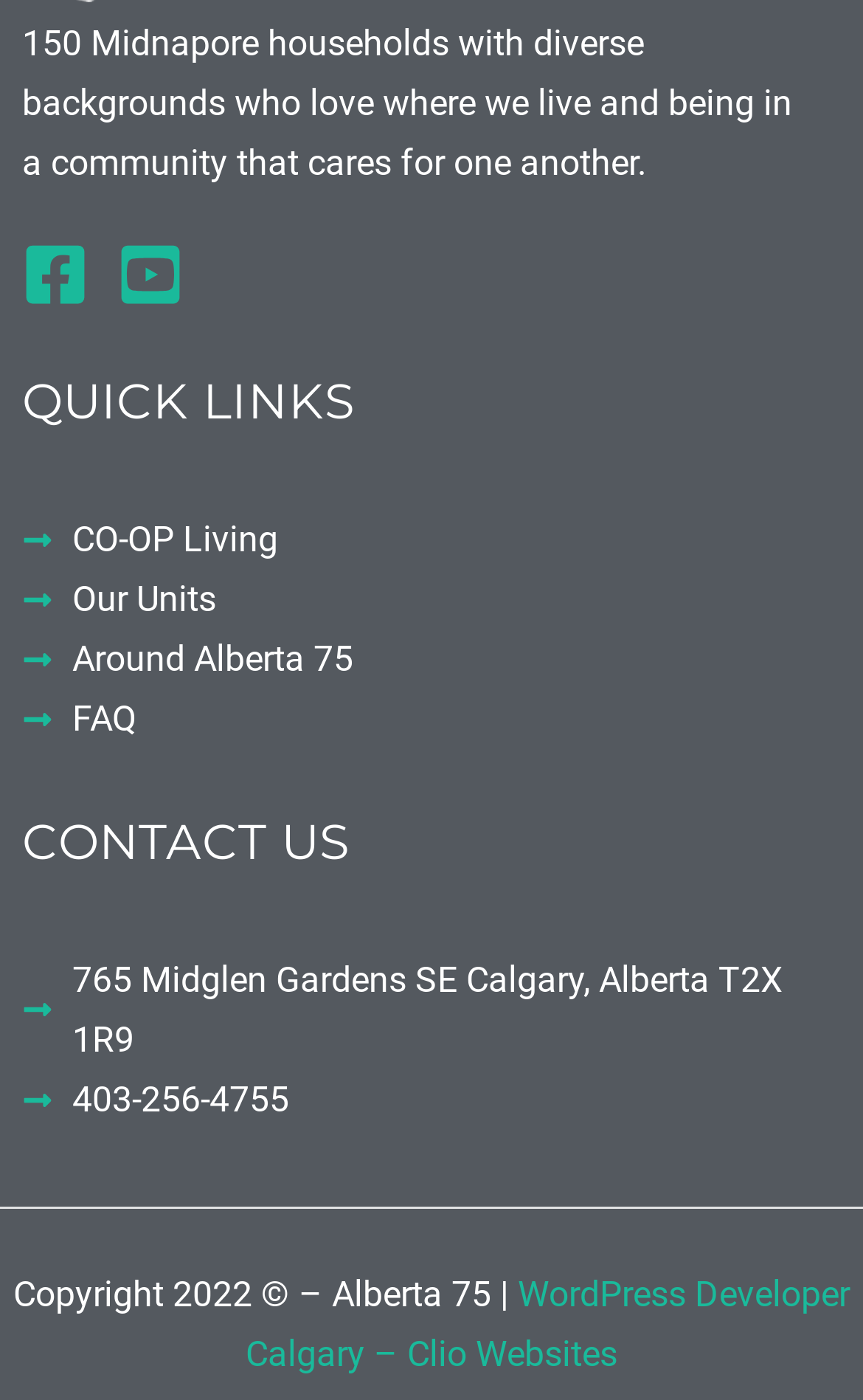Please locate the UI element described by "WordPress Developer Calgary" and provide its bounding box coordinates.

[0.285, 0.909, 0.985, 0.982]